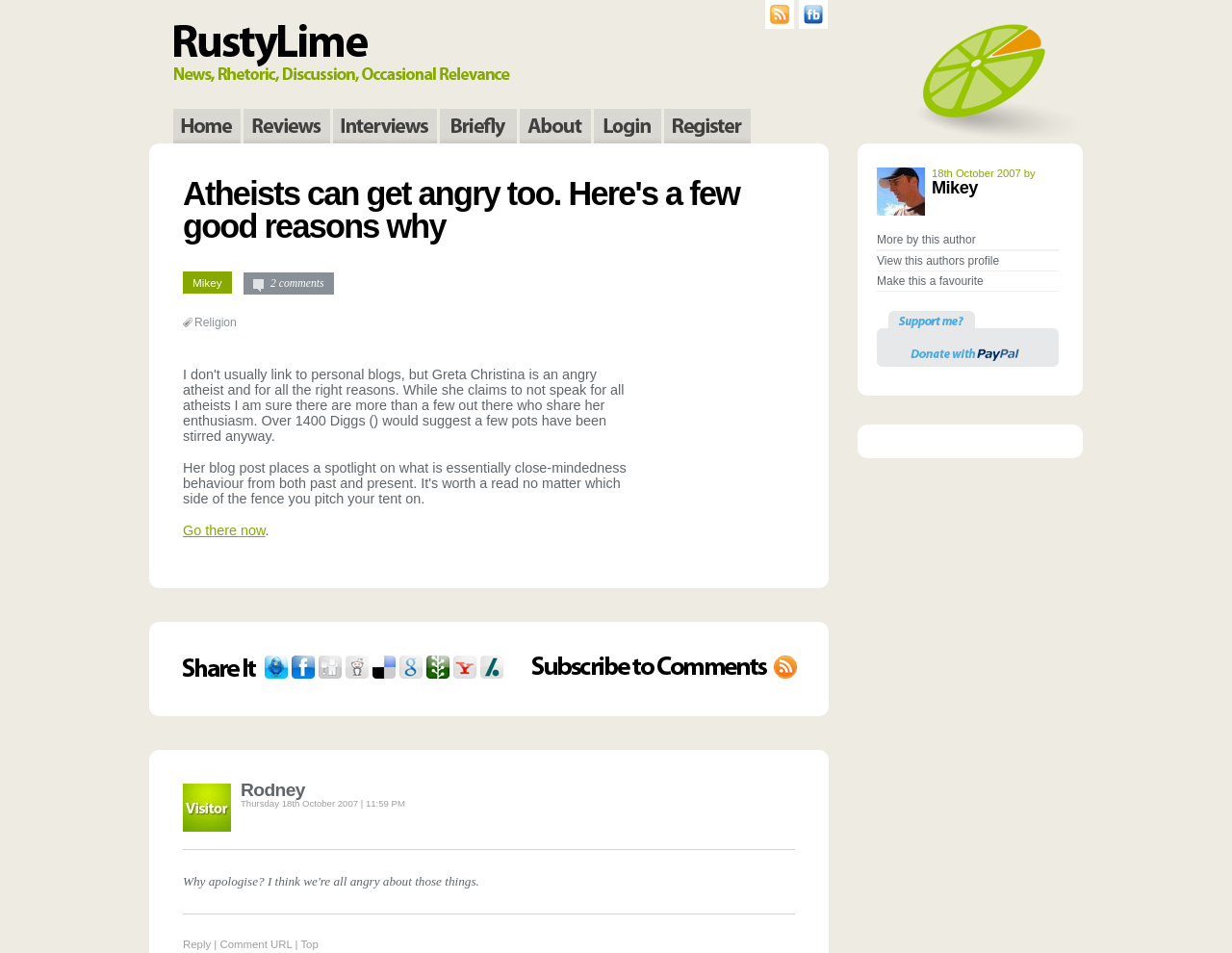Please identify the bounding box coordinates for the region that you need to click to follow this instruction: "Read the article".

[0.148, 0.186, 0.645, 0.255]